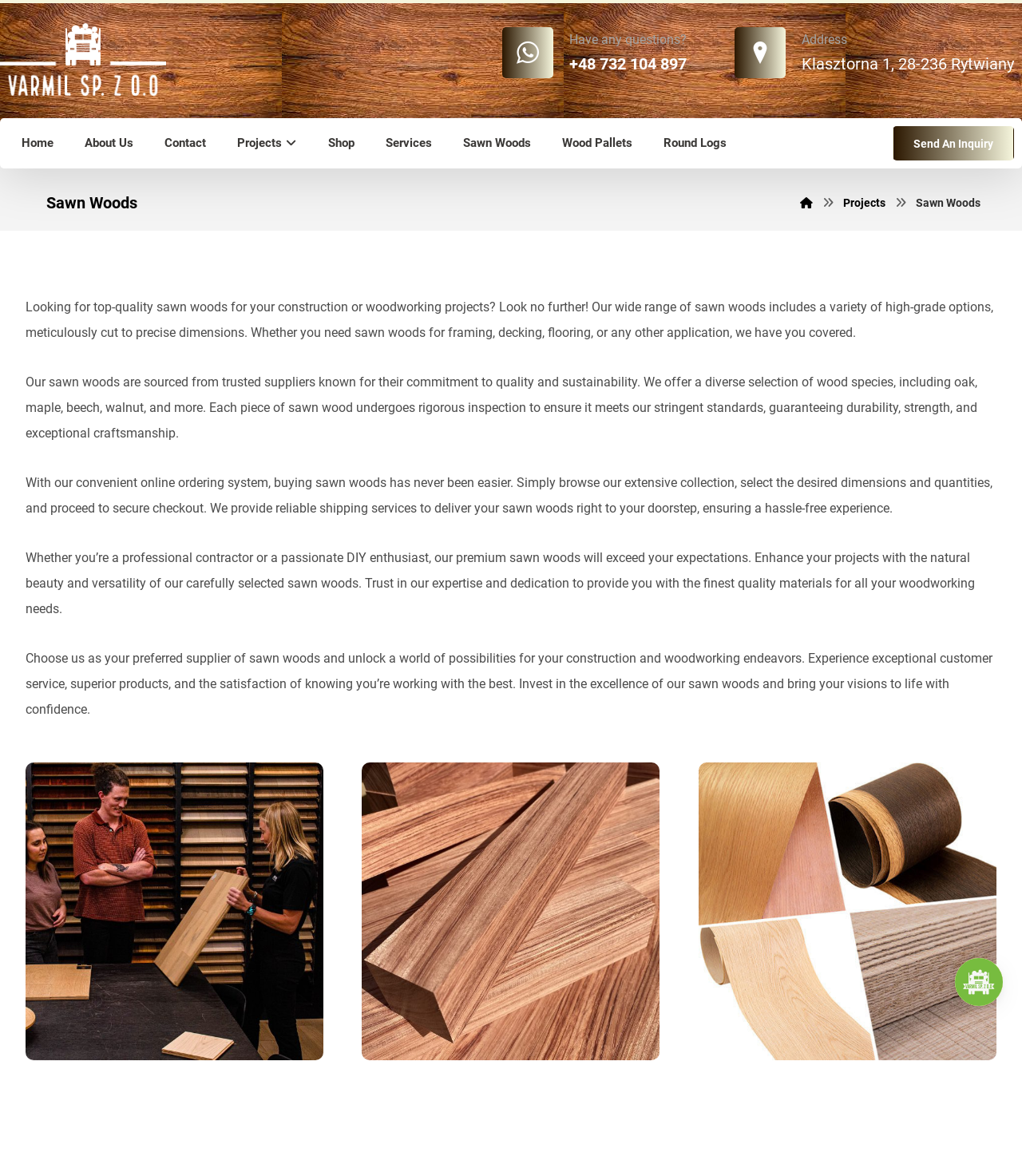Given the webpage screenshot and the description, determine the bounding box coordinates (top-left x, top-left y, bottom-right x, bottom-right y) that define the location of the UI element matching this description: parent_node: Quality Sawn Wood

[0.354, 0.648, 0.646, 0.901]